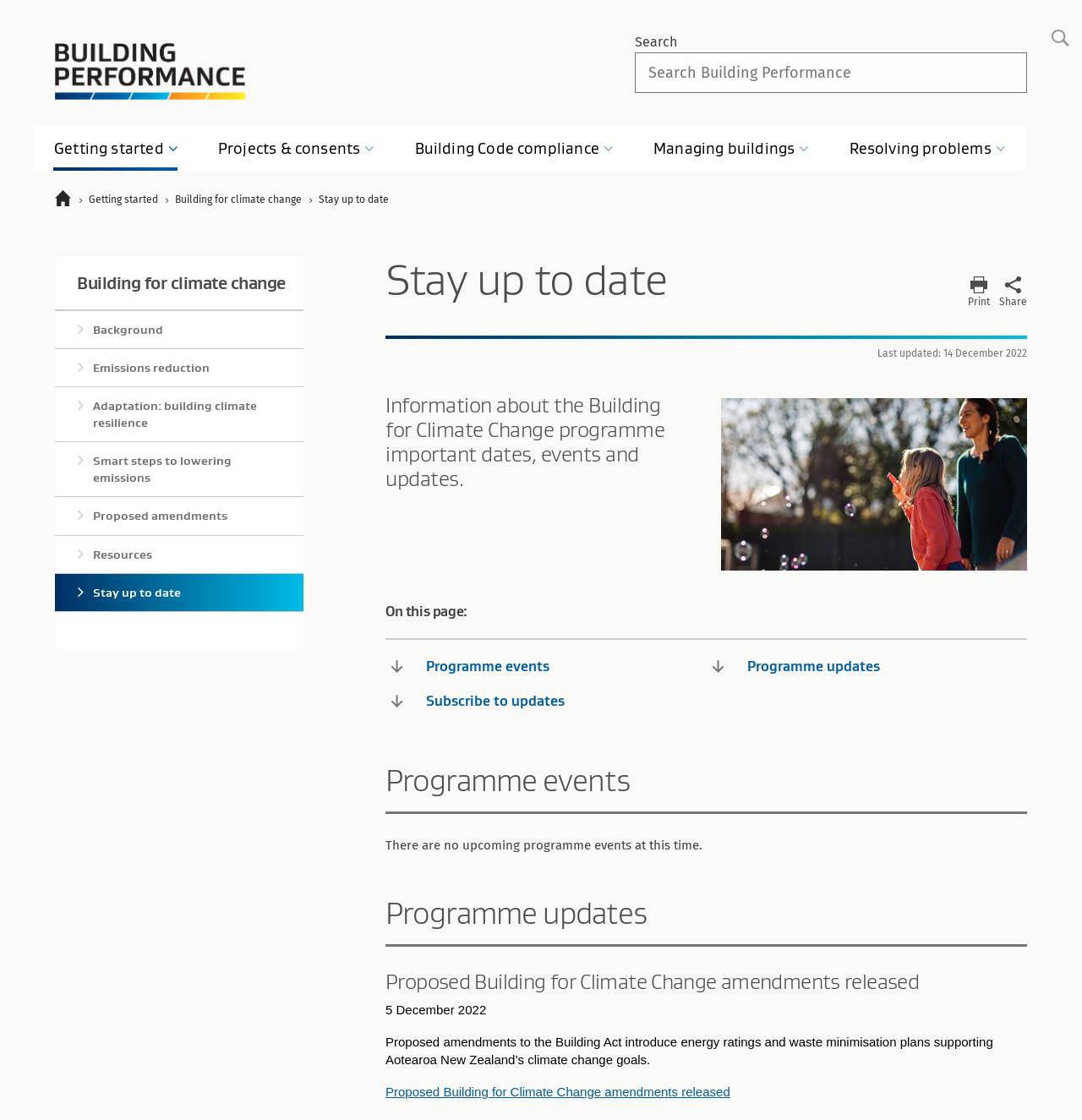Pinpoint the bounding box coordinates of the element that must be clicked to accomplish the following instruction: "Go to Building Performance". The coordinates should be in the format of four float numbers between 0 and 1, i.e., [left, top, right, bottom].

[0.051, 0.038, 0.227, 0.089]